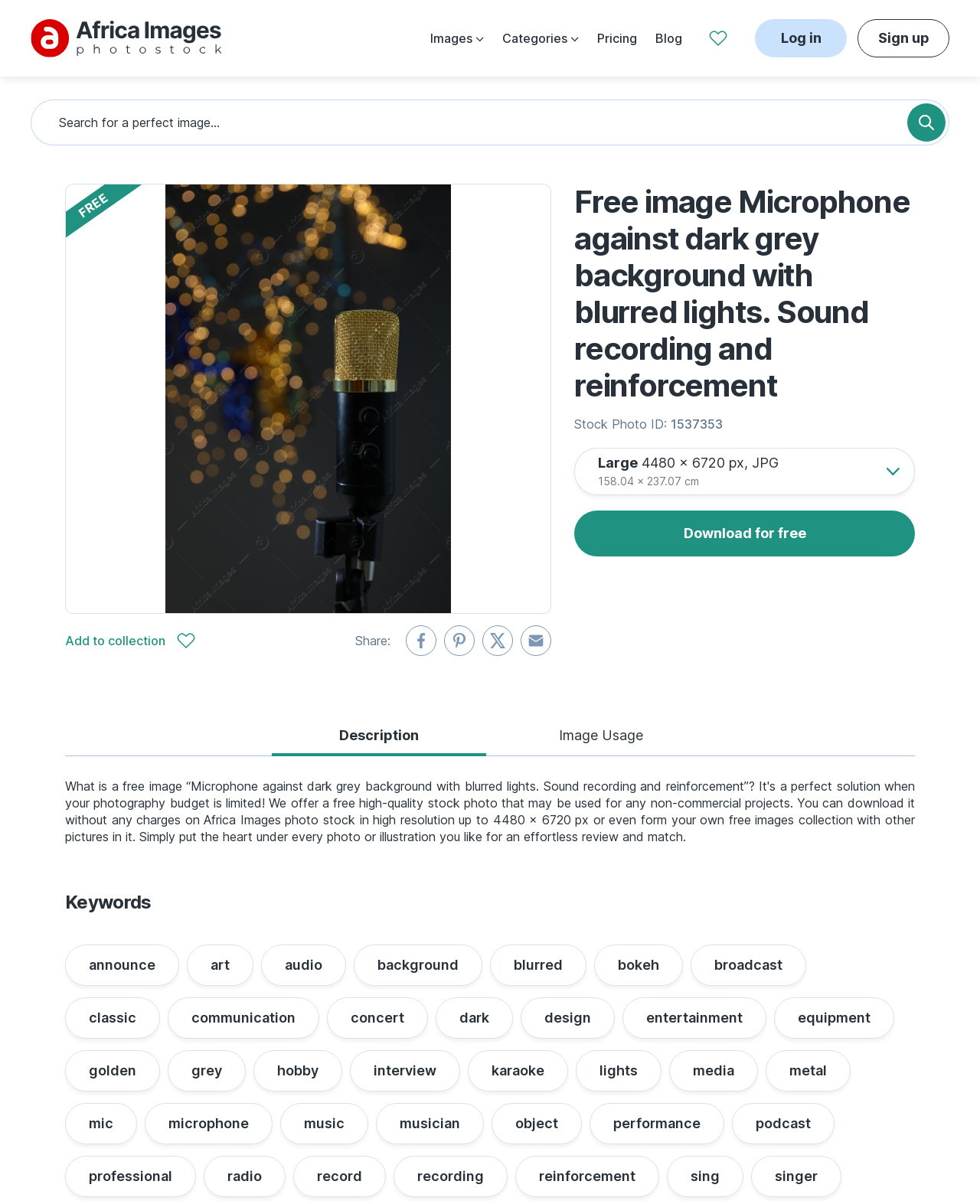What is the ID of the stock photo?
Please analyze the image and answer the question with as much detail as possible.

The ID of the stock photo can be found in the description section of the webpage, where it is written as 'Stock Photo ID: 1537353'.